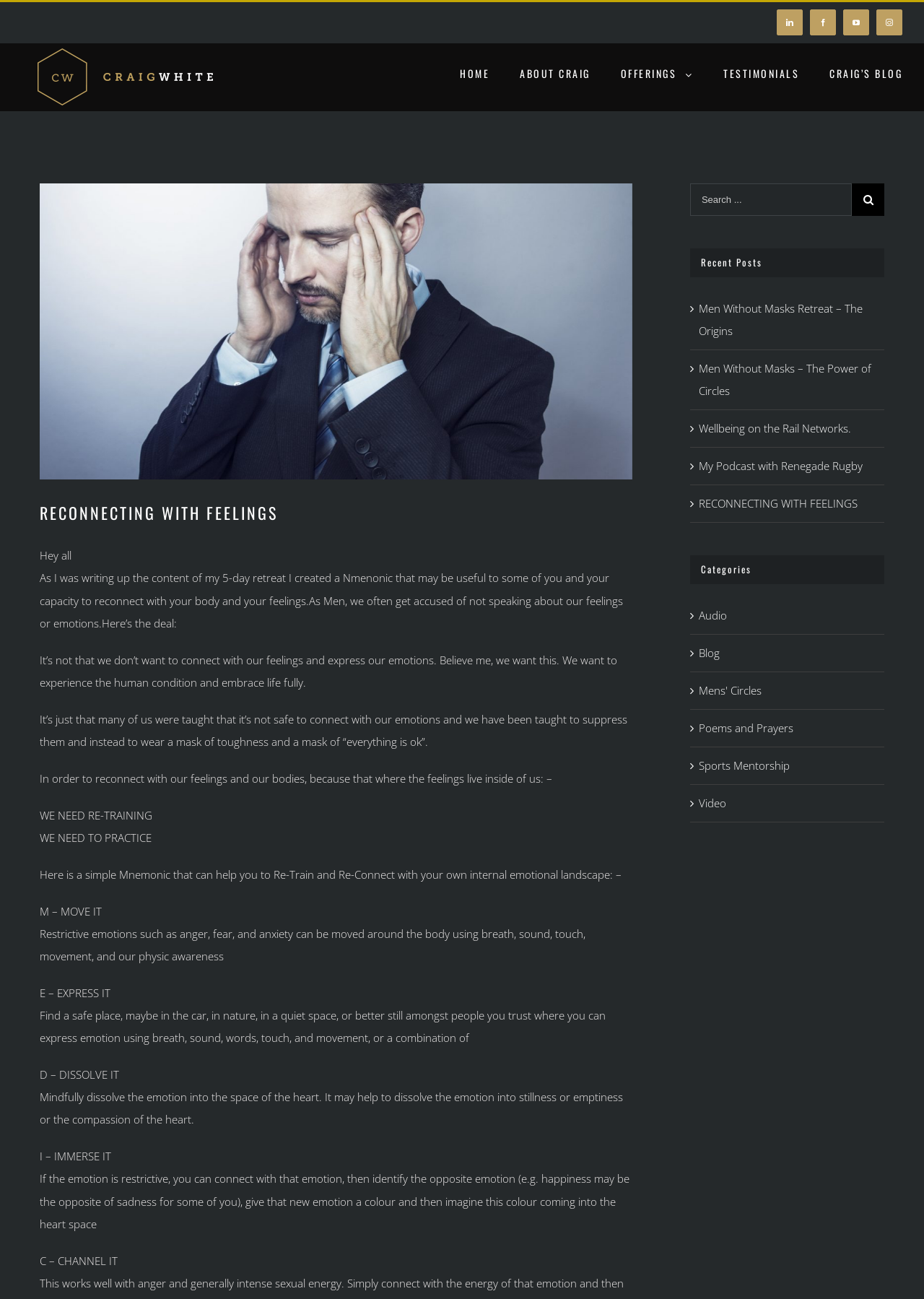Provide the bounding box coordinates for the area that should be clicked to complete the instruction: "Contact Craig via email".

[0.077, 0.425, 0.238, 0.436]